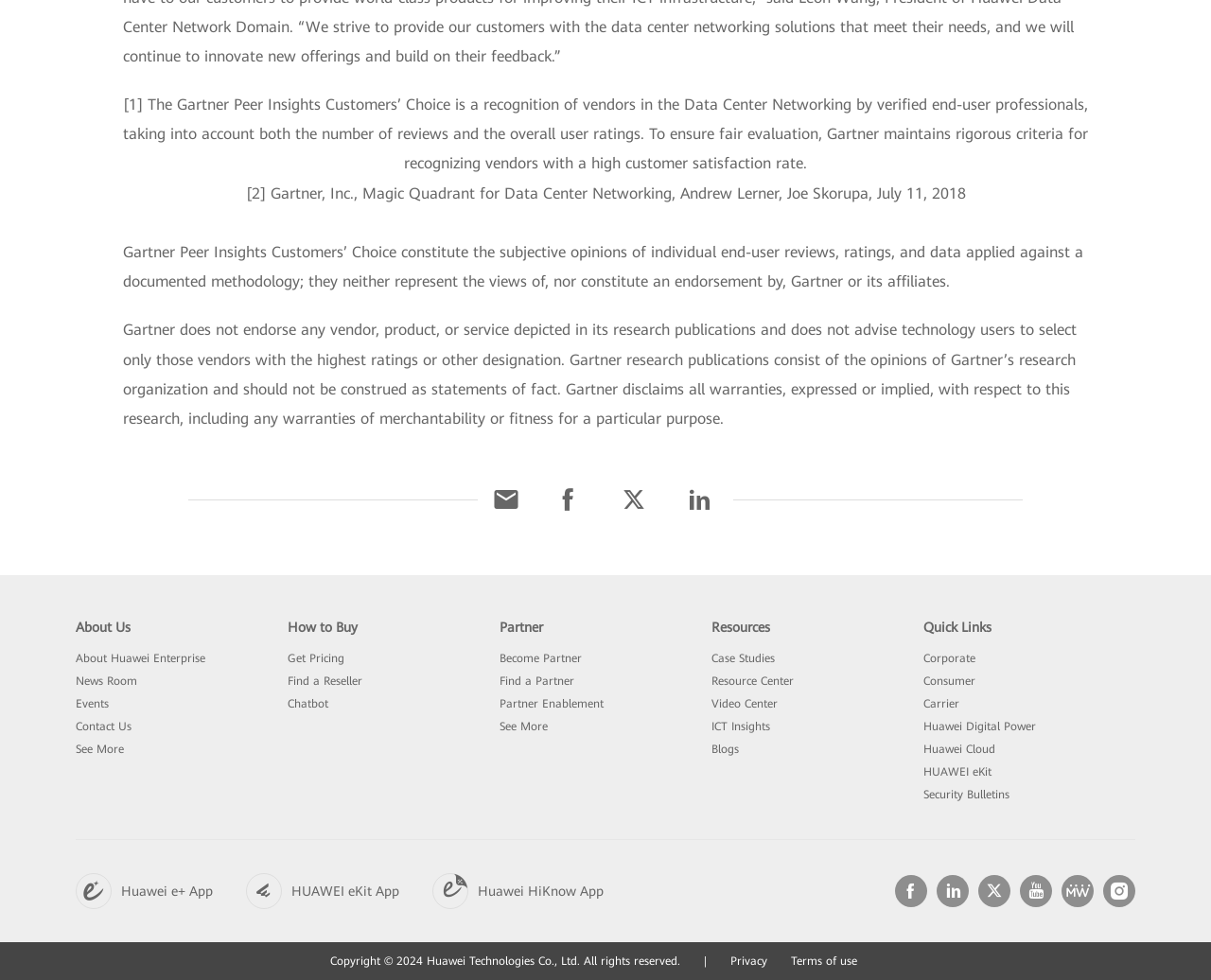Determine the bounding box coordinates of the region I should click to achieve the following instruction: "View Case Studies". Ensure the bounding box coordinates are four float numbers between 0 and 1, i.e., [left, top, right, bottom].

[0.588, 0.665, 0.64, 0.679]